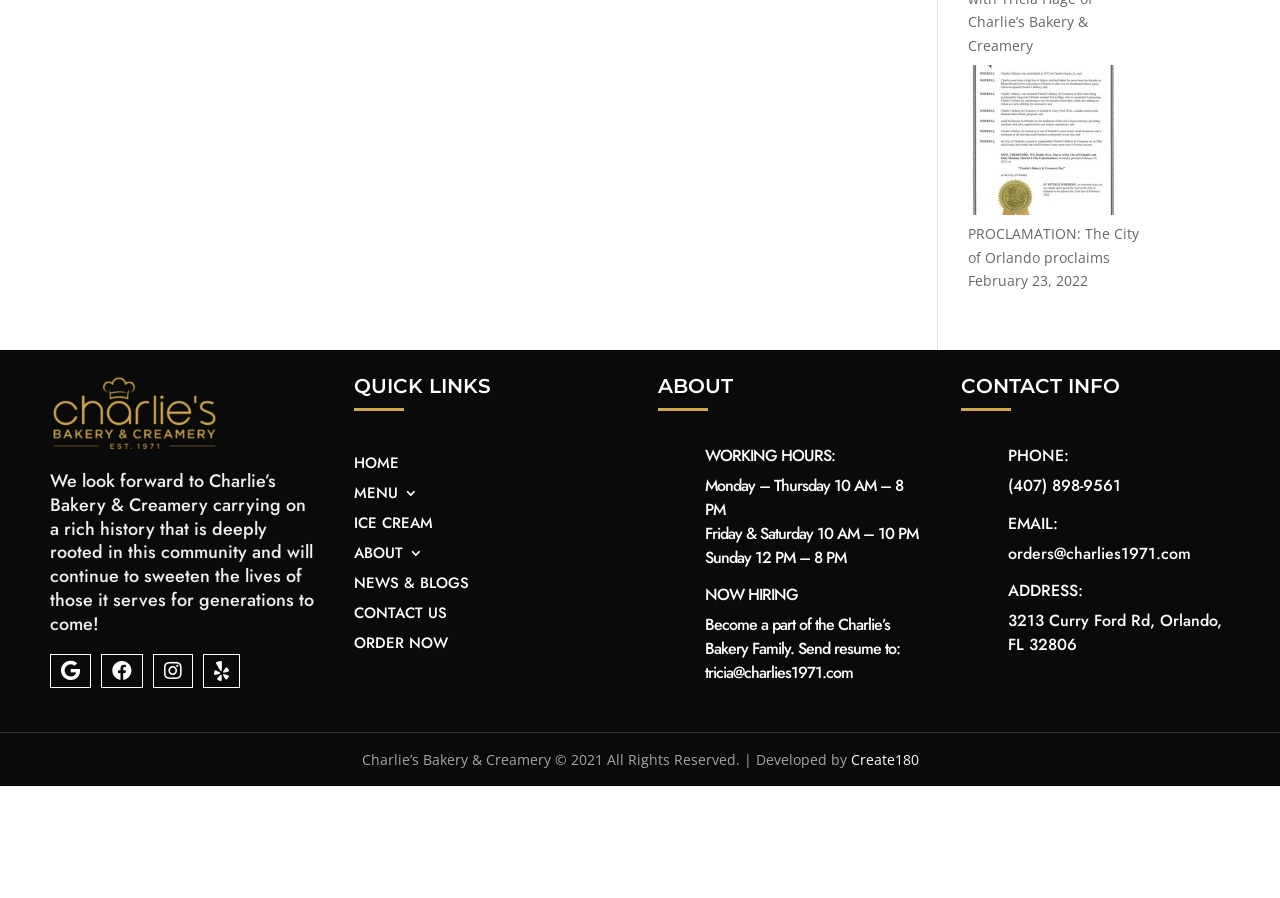What is the name of the bakery?
Using the screenshot, give a one-word or short phrase answer.

Charlie's Bakery & Creamery